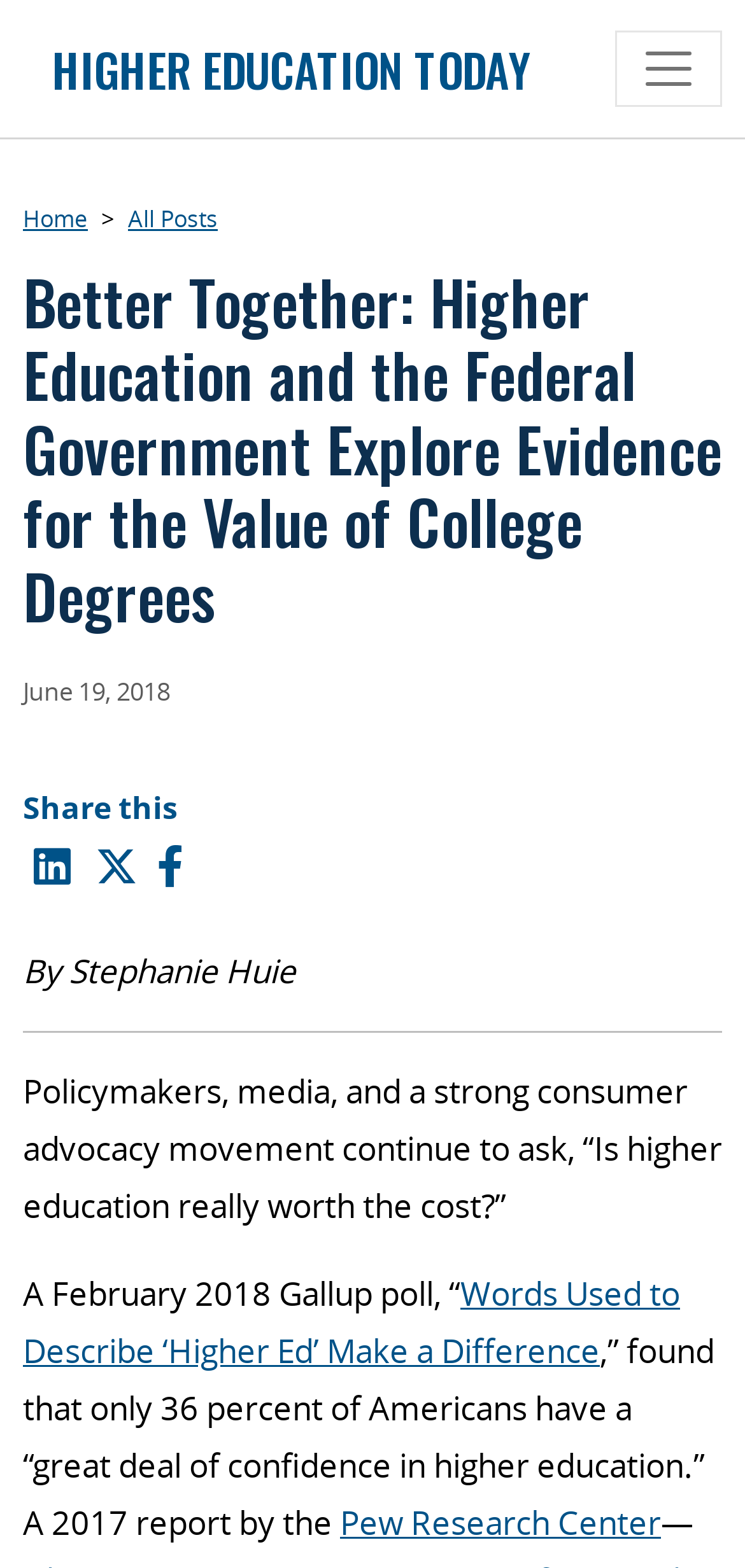Can you find the bounding box coordinates of the area I should click to execute the following instruction: "Read the article 'Words Used to Describe ‘Higher Ed’ Make a Difference'"?

[0.031, 0.811, 0.913, 0.875]